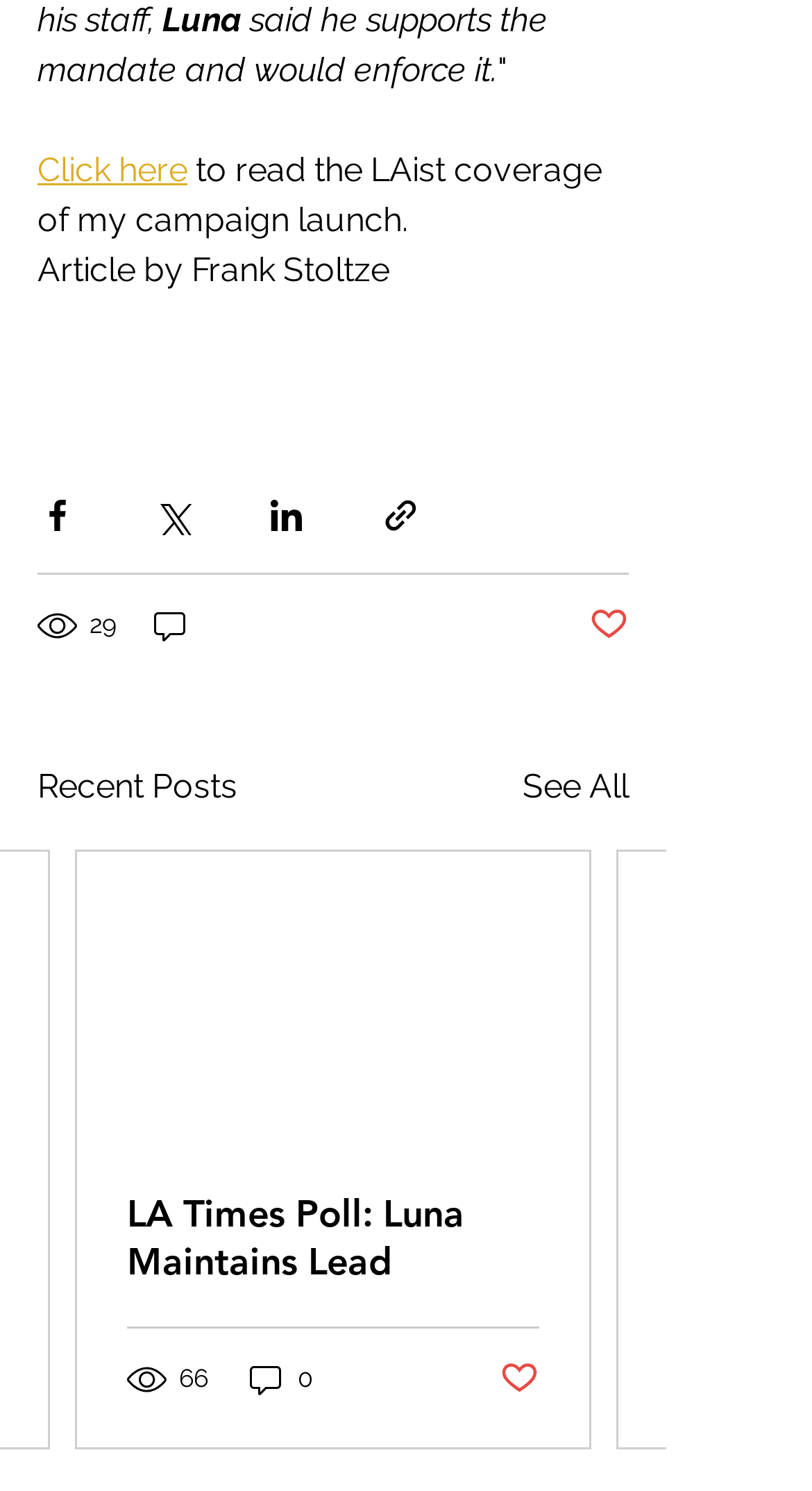Identify the bounding box coordinates of the specific part of the webpage to click to complete this instruction: "Get information about 'Admission'".

None